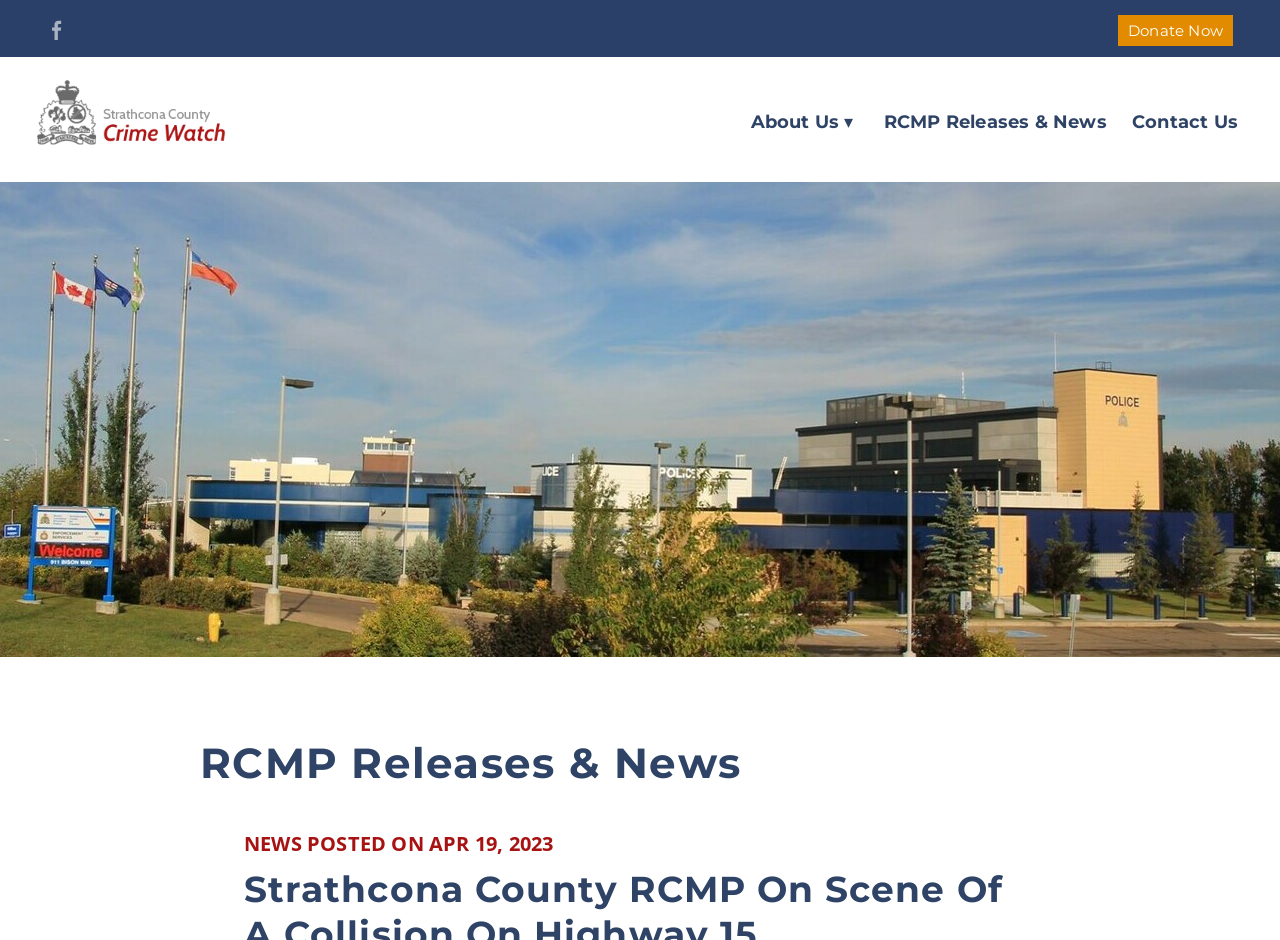Please identify the bounding box coordinates of the element that needs to be clicked to execute the following command: "Explore Resources". Provide the bounding box using four float numbers between 0 and 1, formatted as [left, top, right, bottom].

[0.285, 0.202, 0.359, 0.225]